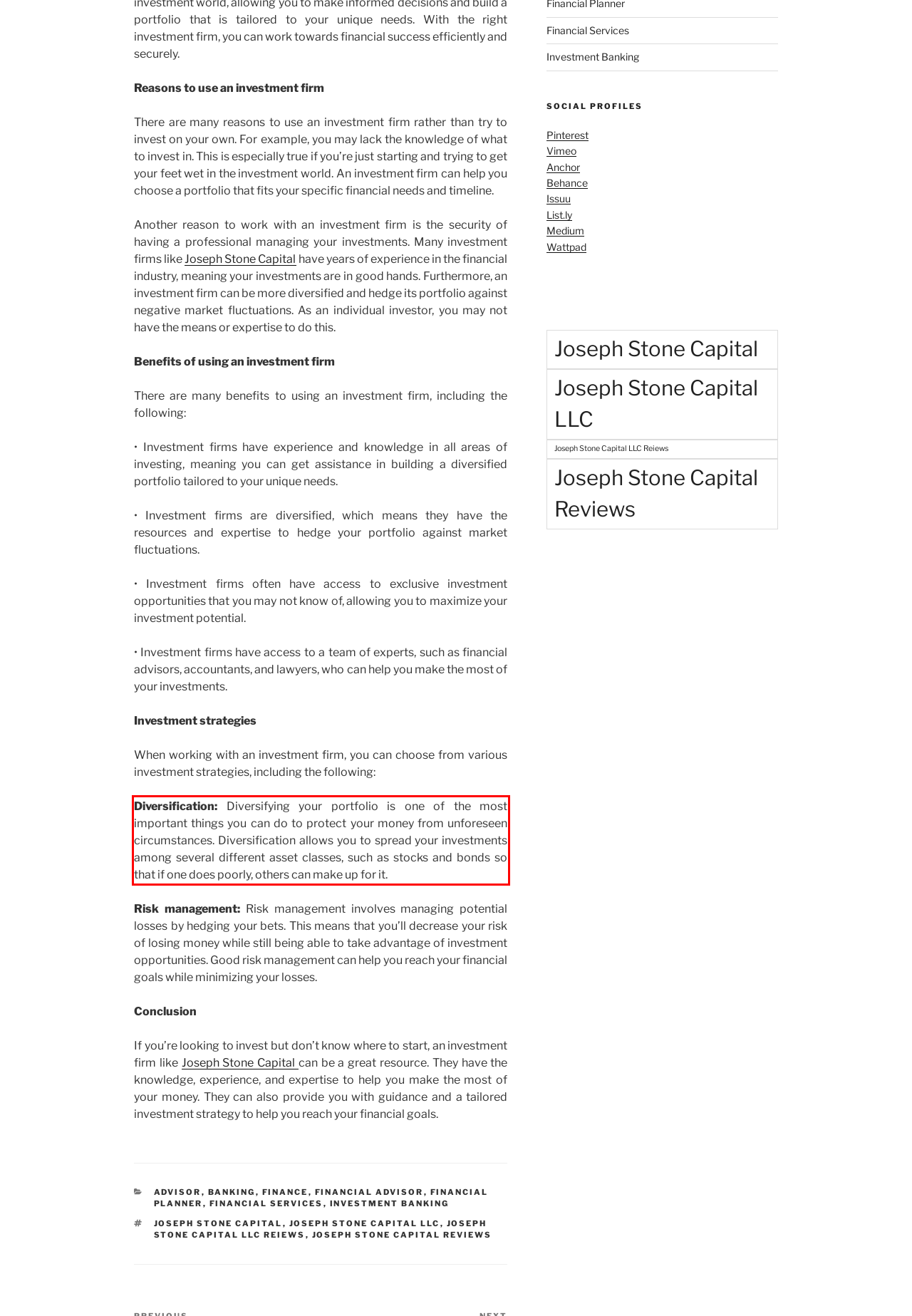From the screenshot of the webpage, locate the red bounding box and extract the text contained within that area.

Diversification: Diversifying your portfolio is one of the most important things you can do to protect your money from unforeseen circumstances. Diversification allows you to spread your investments among several different asset classes, such as stocks and bonds so that if one does poorly, others can make up for it.